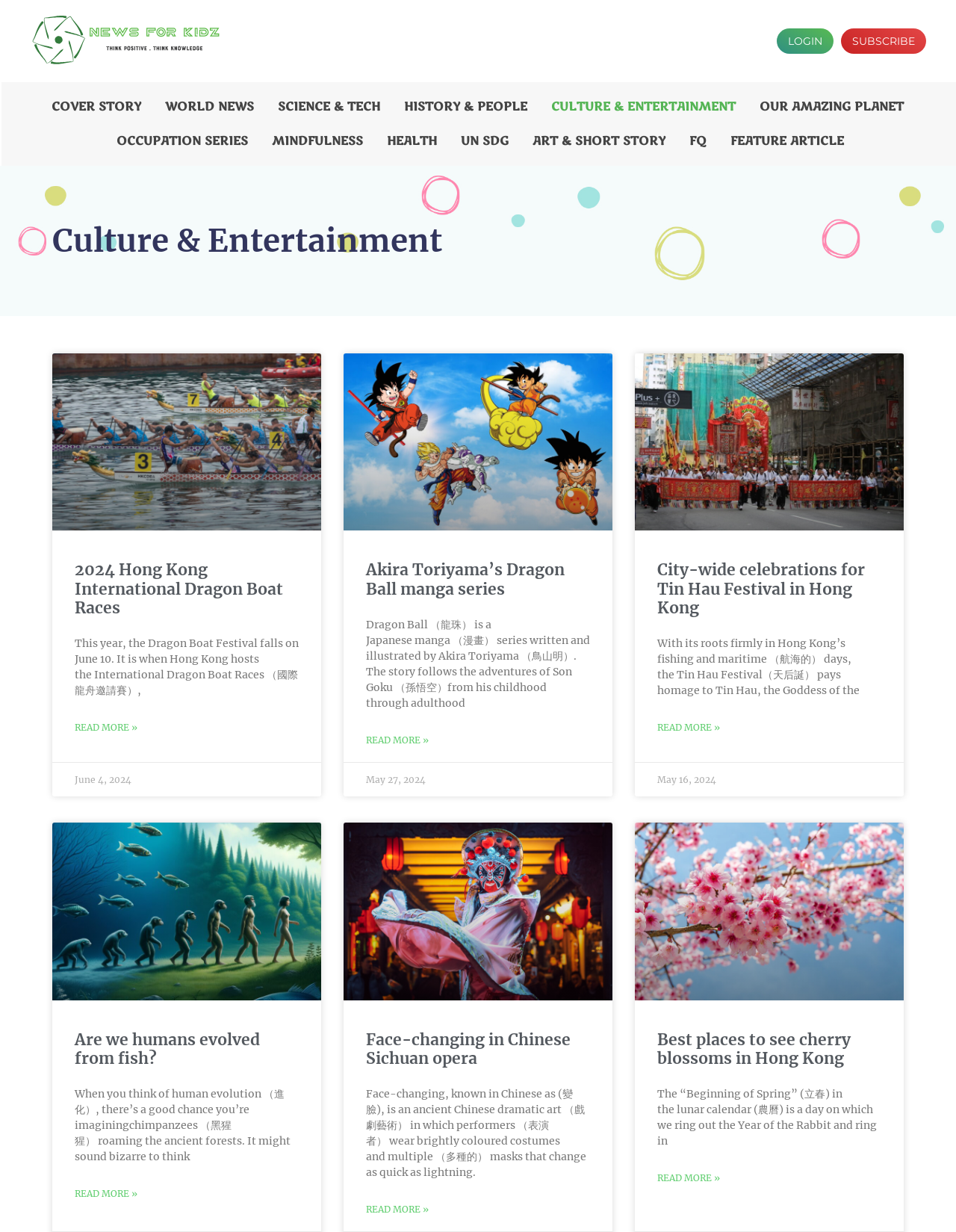Highlight the bounding box coordinates of the region I should click on to meet the following instruction: "Click on the LOGIN link".

[0.812, 0.023, 0.872, 0.044]